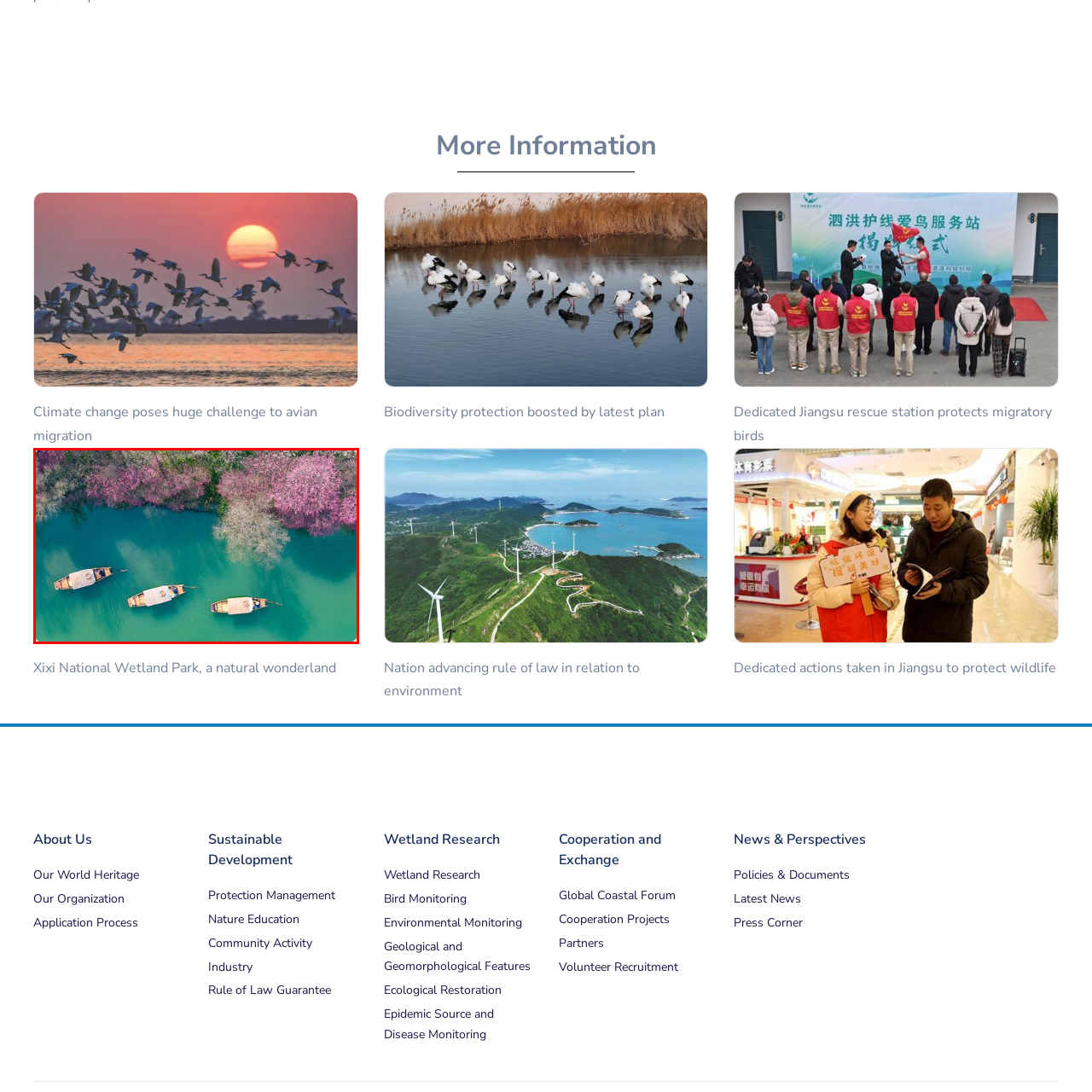Explain in detail what is shown in the red-bordered image.

The image captures a serene aerial view of three traditional wooden boats gently gliding through a tranquil body of water, surrounded by lush vegetation. The vibrant pink foliage of flowering trees frames the scene, contrasting beautifully with the deep green water. This picturesque setting is likely located in Xixi National Wetland Park, known for its rich biodiversity and scenic beauty. The peaceful atmosphere, accentuated by the gentle ripples in the water and the natural colors, highlights the importance of wetlands in supporting both wildlife and recreational activities. This image encapsulates the harmony between nature and traditional cultural practices in maintaining ecological balance.